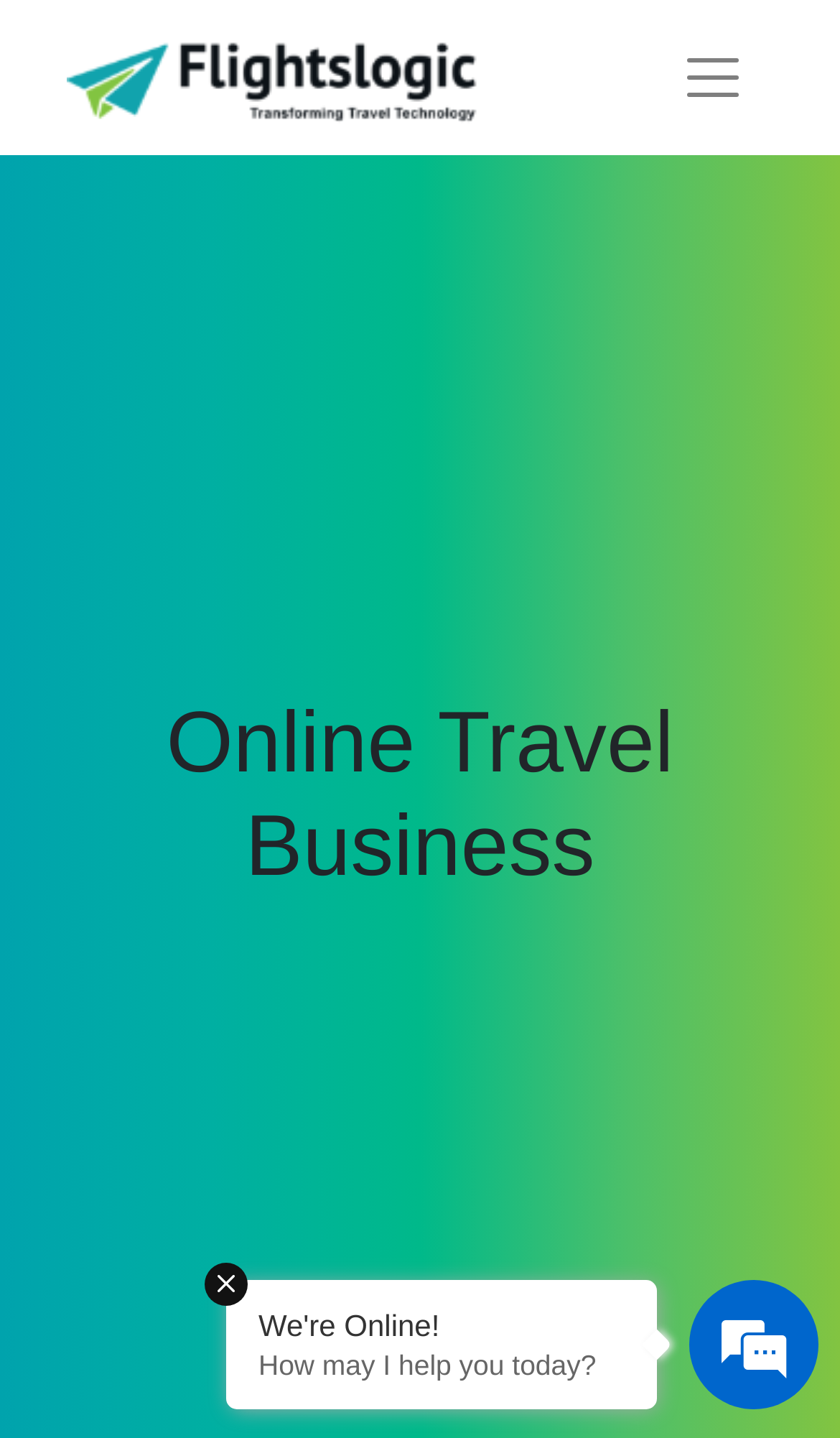Craft a detailed narrative of the webpage's structure and content.

The webpage is about flight booking software and online travel business. At the top left corner, there is a logo link with an image, which is a prominent element on the page. To the right of the logo, there is a toggle navigation button that controls the navbar support content. 

Below the logo, there is a large heading that spans almost the entire width of the page, stating "Online Travel Business". 

Towards the bottom of the page, there is a section that appears to be a chat or support area. It starts with a generic text "We're Online!" followed by a paragraph asking "How may I help you today?". Above this paragraph, there is an emphasis element, possibly indicating a username or a chatbot's name.